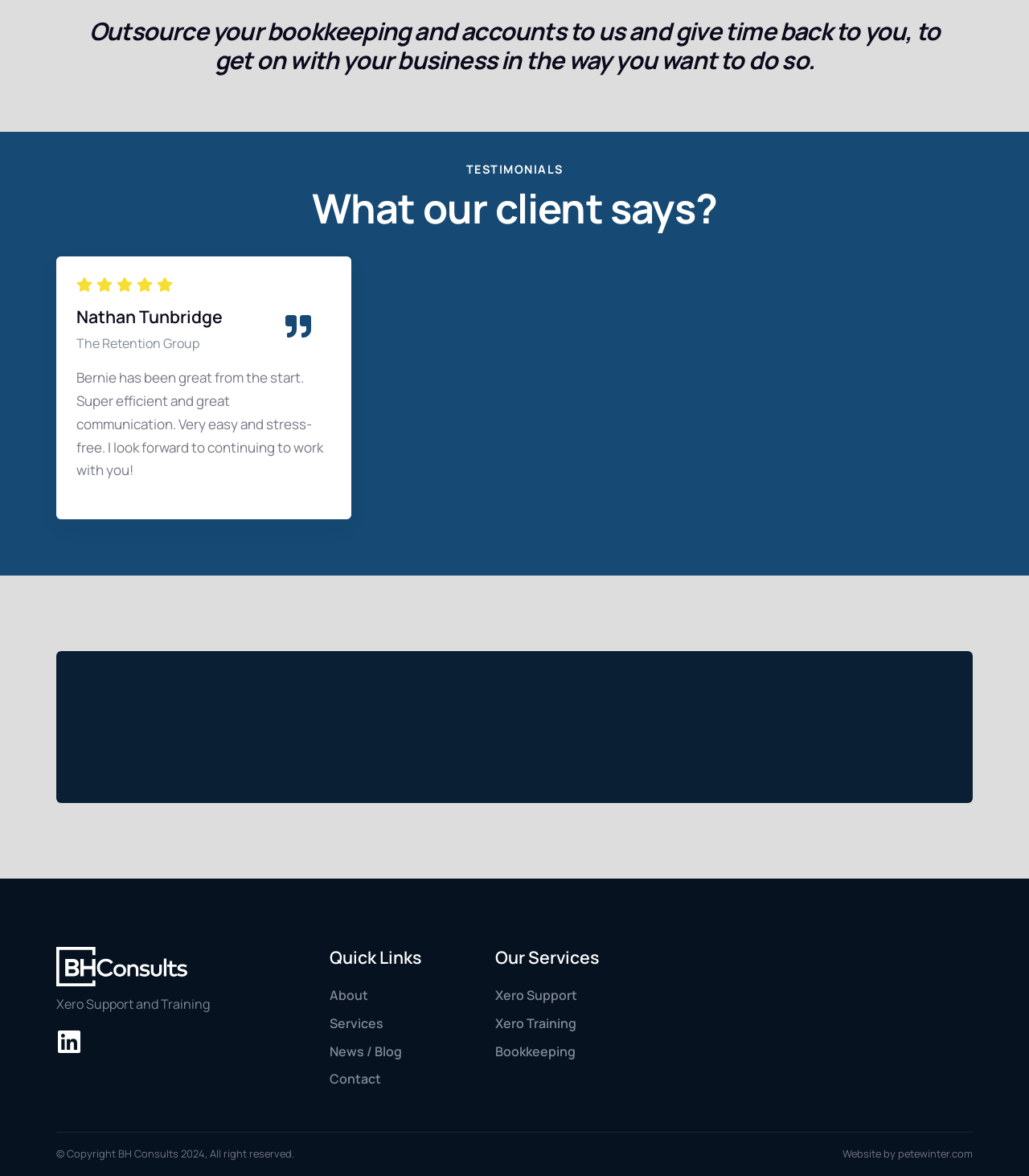Identify and provide the bounding box coordinates of the UI element described: "Xero Support". The coordinates should be formatted as [left, top, right, bottom], with each number being a float between 0 and 1.

[0.481, 0.836, 0.678, 0.856]